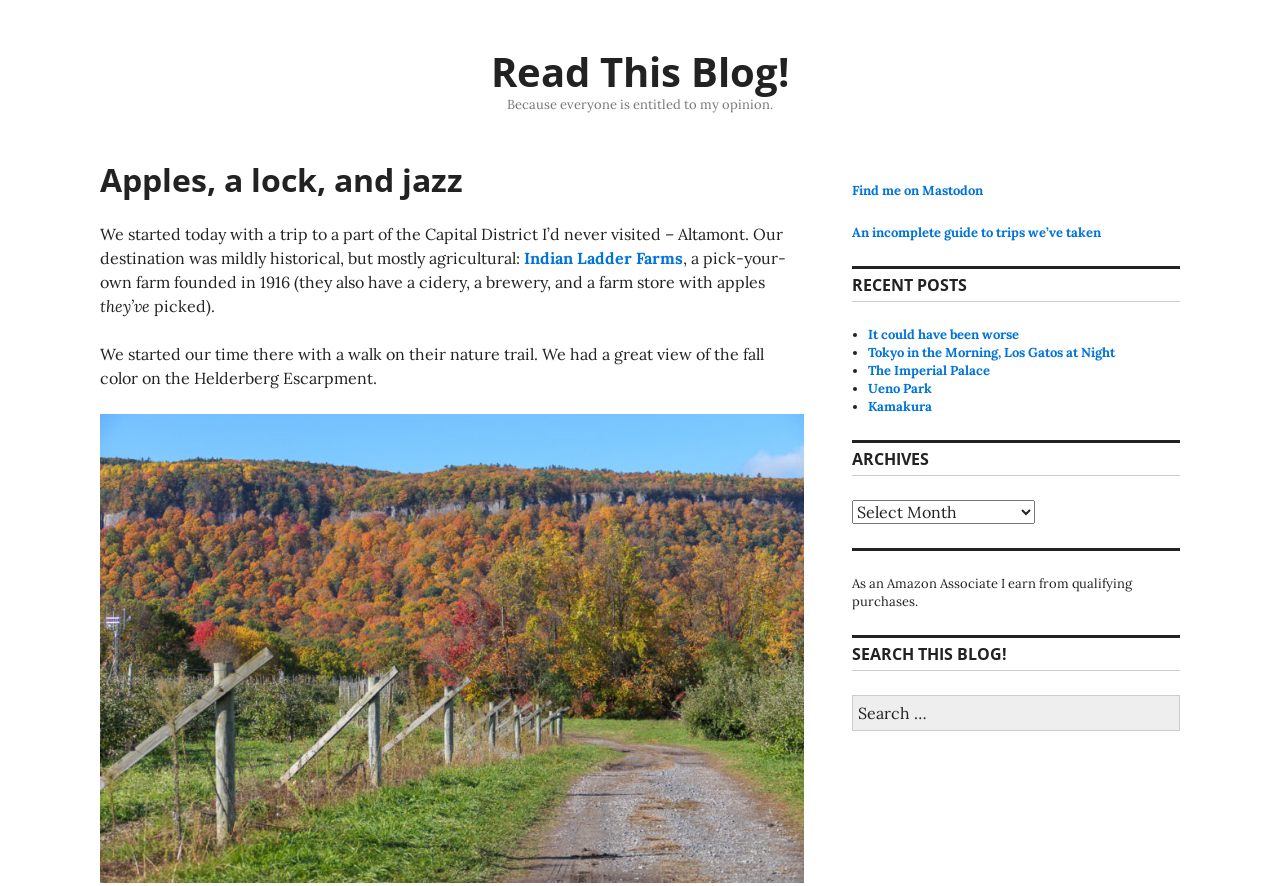What is the name of the palace mentioned in the recent posts?
From the details in the image, provide a complete and detailed answer to the question.

The answer can be found in the recent posts section of the webpage, where it is mentioned as one of the recent posts.